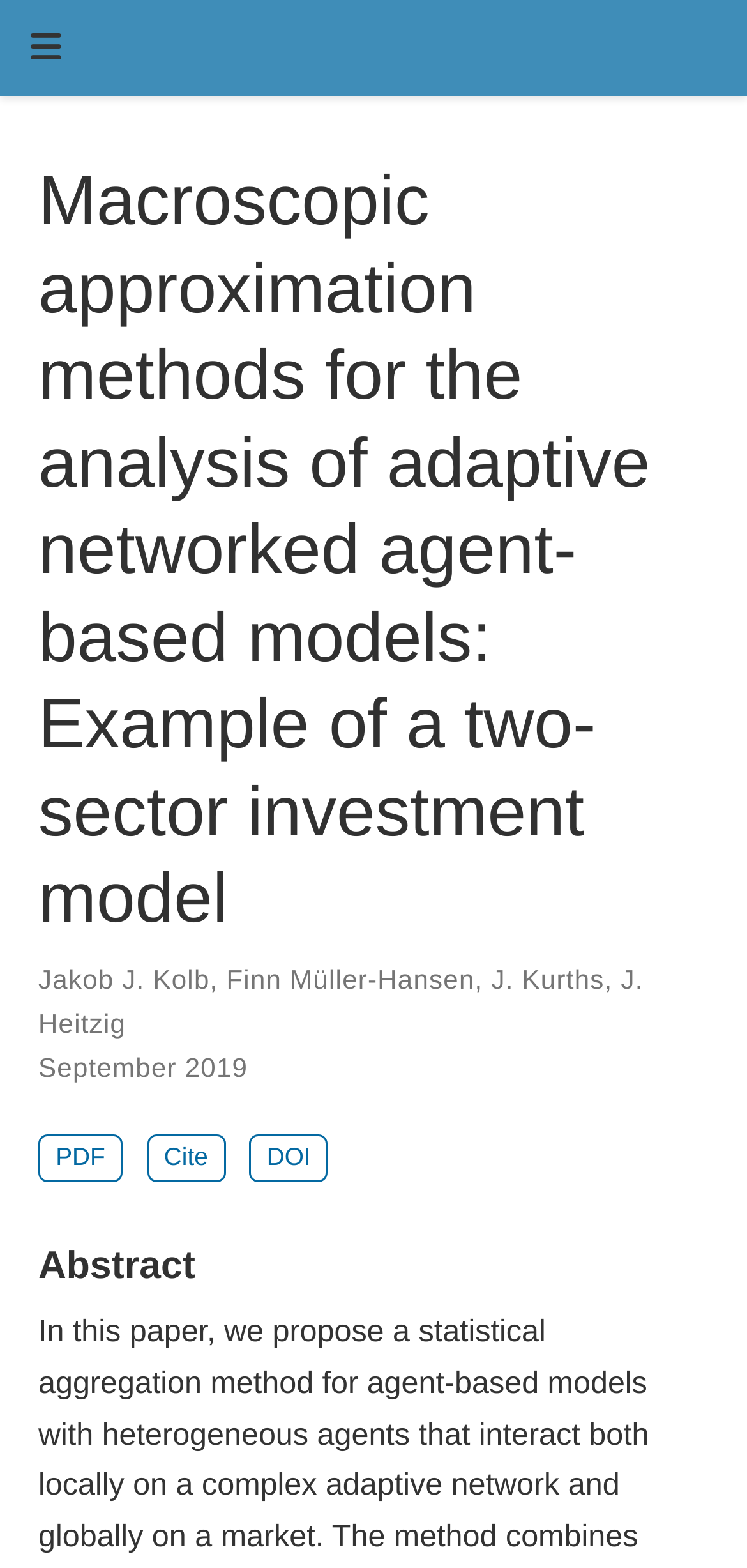Use the details in the image to answer the question thoroughly: 
What are the options to access the paper?

I looked at the link elements with bounding box coordinates [0.051, 0.723, 0.164, 0.754], [0.196, 0.723, 0.302, 0.754], and [0.334, 0.723, 0.439, 0.754] and found that the options to access the paper are PDF, Cite, and DOI